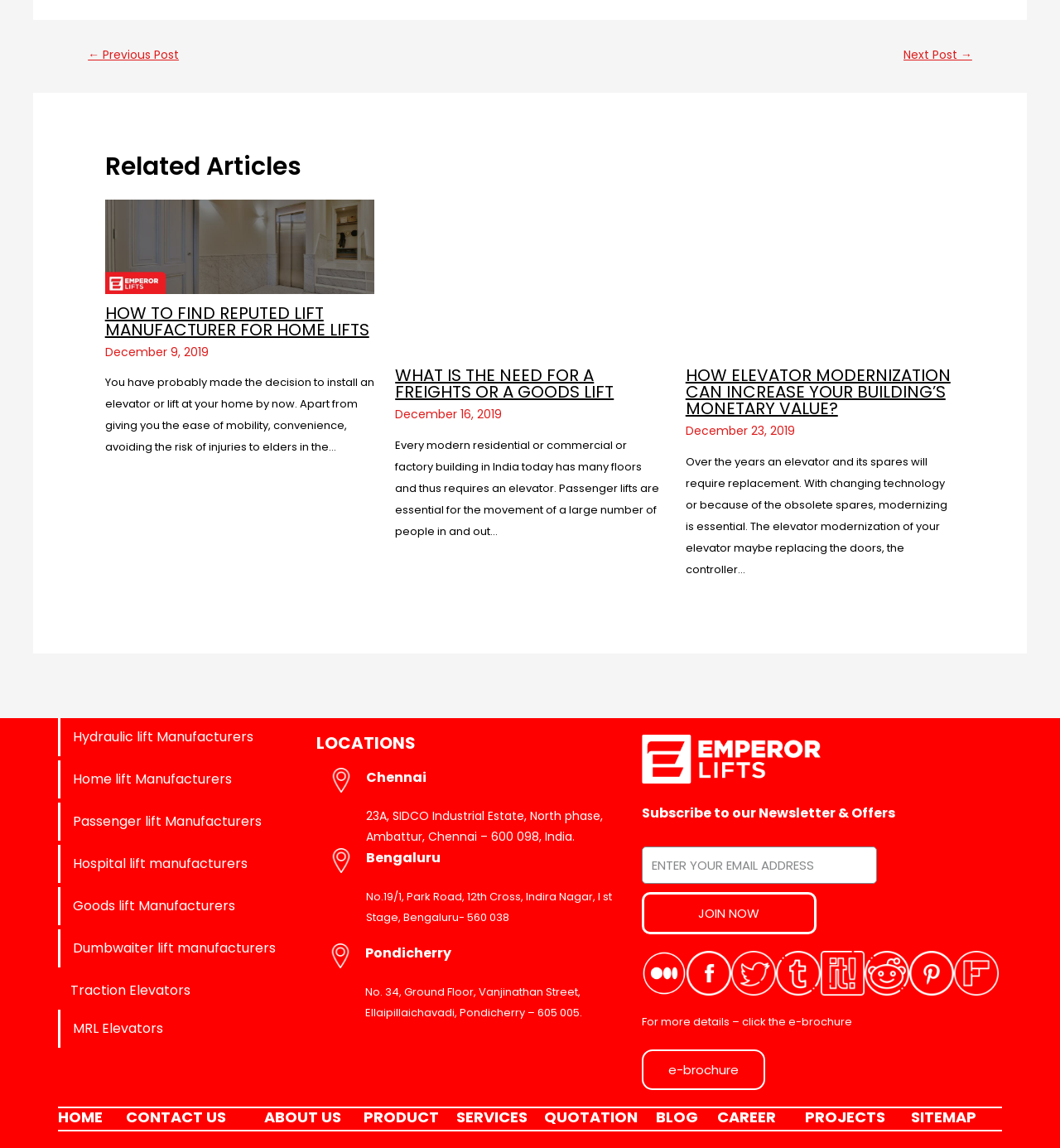Determine the bounding box coordinates of the target area to click to execute the following instruction: "Click on the '← Previous Post' link."

[0.067, 0.038, 0.185, 0.061]